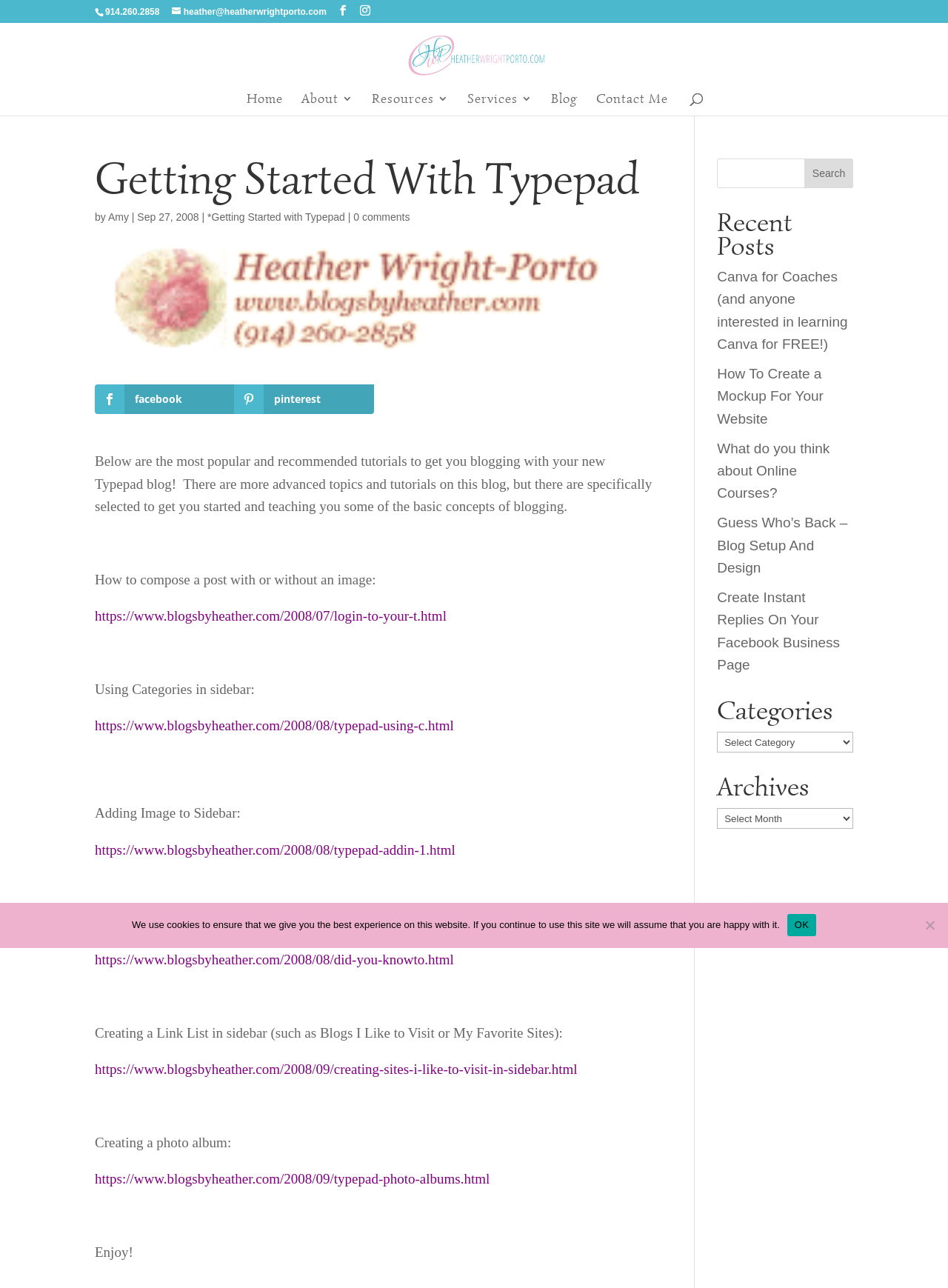Can you provide the bounding box coordinates for the element that should be clicked to implement the instruction: "View Getting Started with Typepad tutorial"?

[0.219, 0.164, 0.364, 0.173]